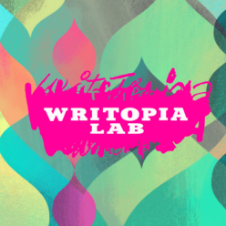Give a comprehensive caption for the image.

The image displays a vibrant and colorful logo for "Writopia Lab." The design features a dynamic backdrop of abstract shapes in various shades including turquoise, green, and pink, which create a lively and inviting atmosphere. At the center, the name "WRITOPIA LAB" is prominently showcased in bold, white lettering, with a playful pink brushstroke highlighting it. This creative and artistic presentation reflects Writopia Lab's focus on fostering creativity and writing among young people, suggesting an environment that is both fun and imaginative.